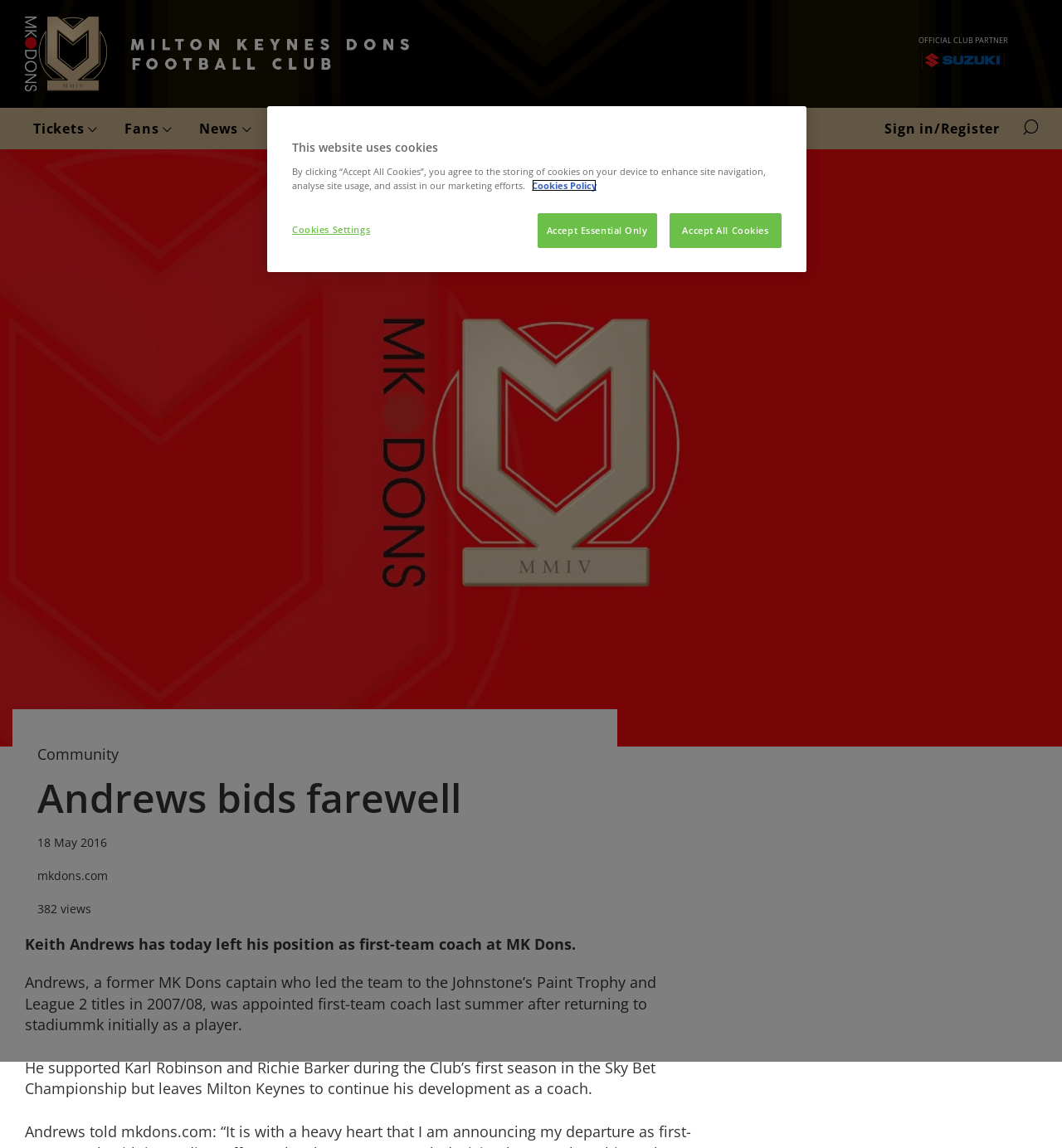What was Keith Andrews' previous role at MK Dons?
Give a detailed explanation using the information visible in the image.

The answer can be found in the main content of the webpage, where it is stated that 'Andrews, a former MK Dons captain... was appointed first-team coach last summer after returning to stadiummk initially as a player.'